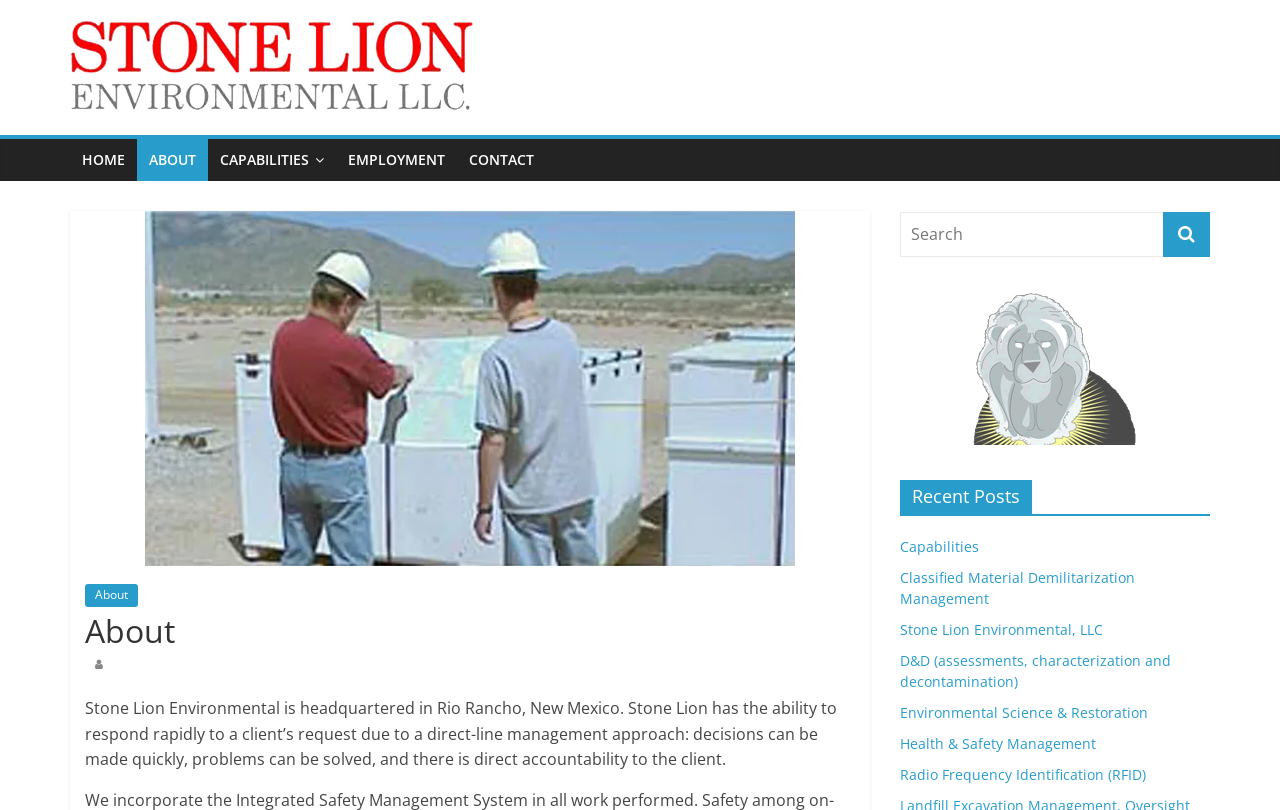Based on the image, please elaborate on the answer to the following question:
What is the topic of the text below the main navigation menu?

I looked at the StaticText element with the text 'Stone Lion Environmental is headquartered in Rio Rancho, New Mexico...' and found that it is located below the main navigation menu, and it describes the company, so the topic is the company description.